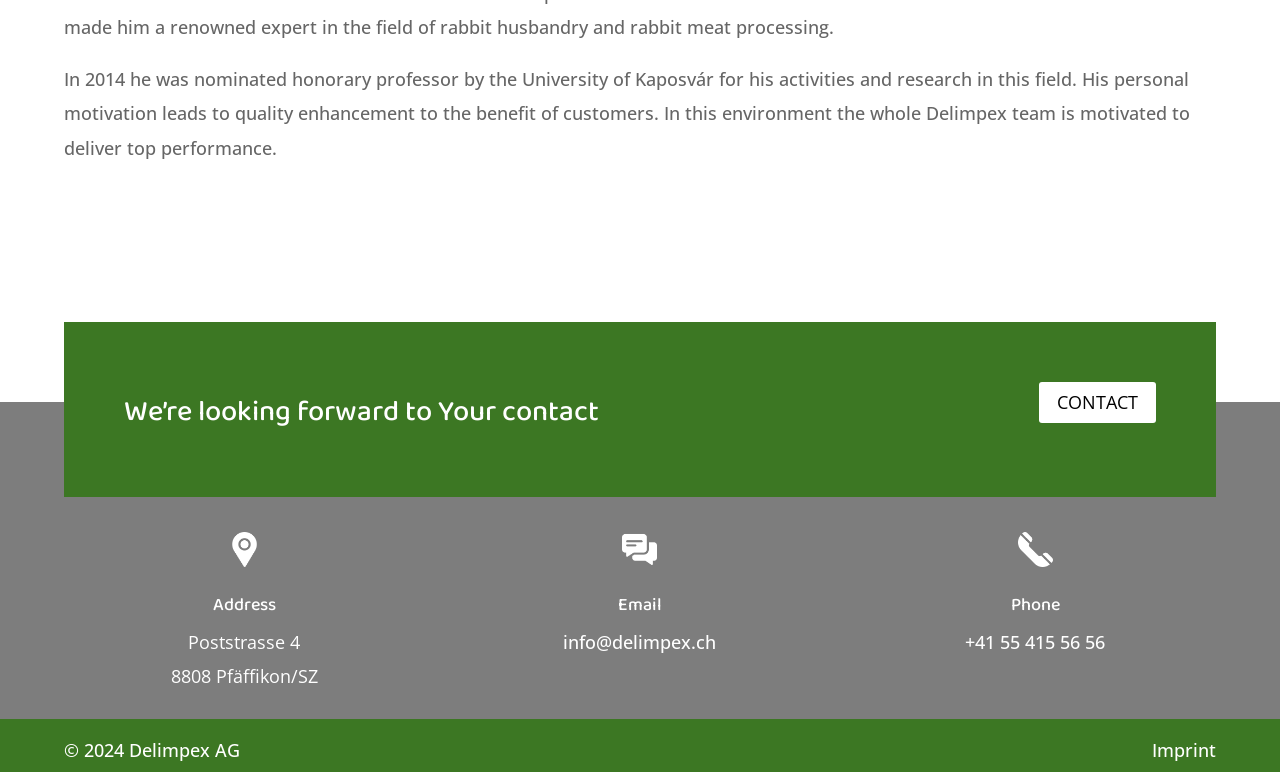What is the purpose of the 'CONTACT' link?
Use the information from the image to give a detailed answer to the question.

I found the 'CONTACT' link near the heading 'We’re looking forward to Your contact'. The purpose of this link is likely to be a way to contact the company, possibly by filling out a contact form or sending an email.